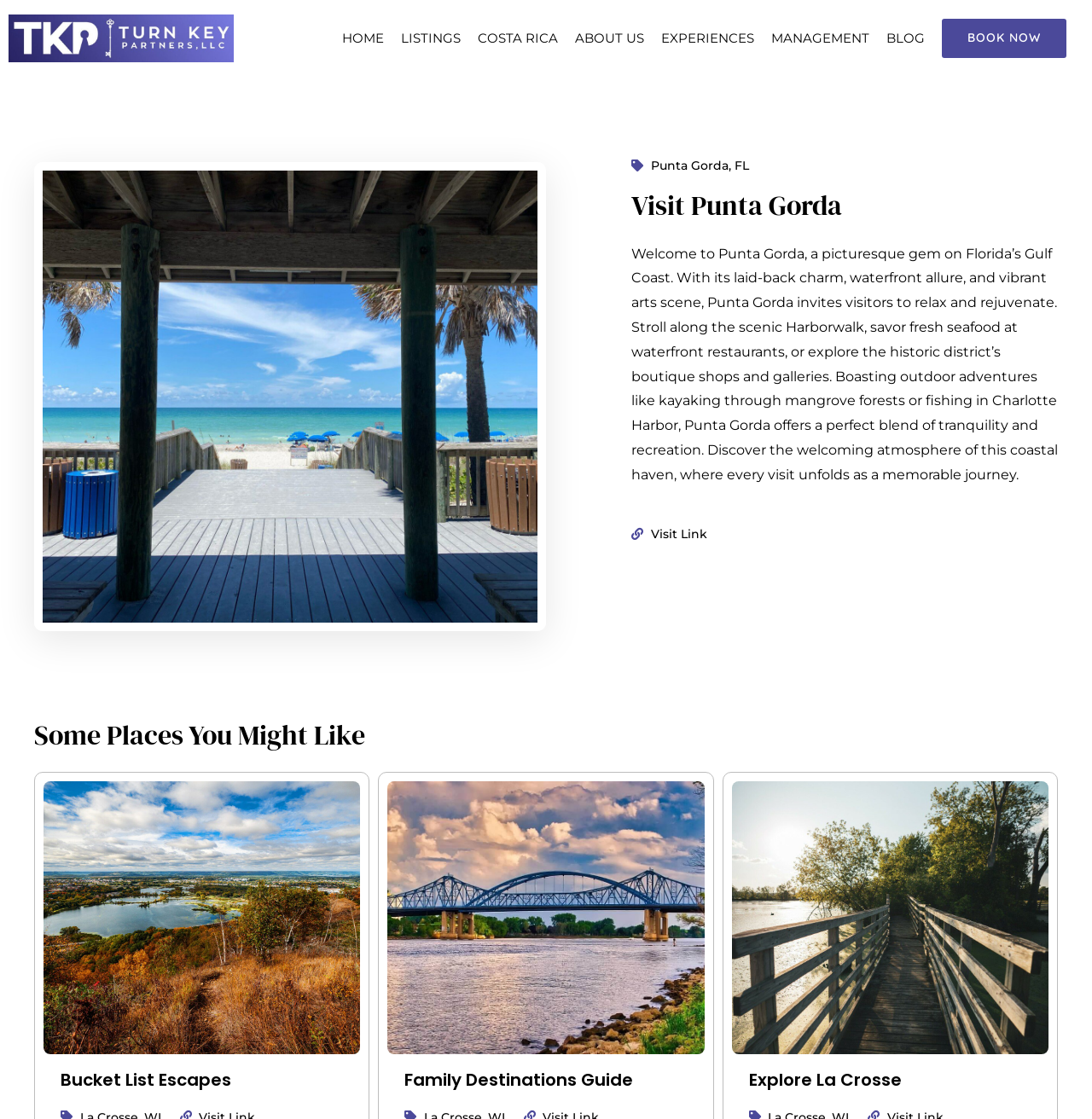Can you look at the image and give a comprehensive answer to the question:
How many links are there in the main navigation menu?

I counted the number of link elements in the main navigation menu, which includes 'HOME', 'LISTINGS', 'COSTA RICA', 'ABOUT US', 'EXPERIENCES', 'MANAGEMENT', and 'BLOG'. There are 7 links in total.